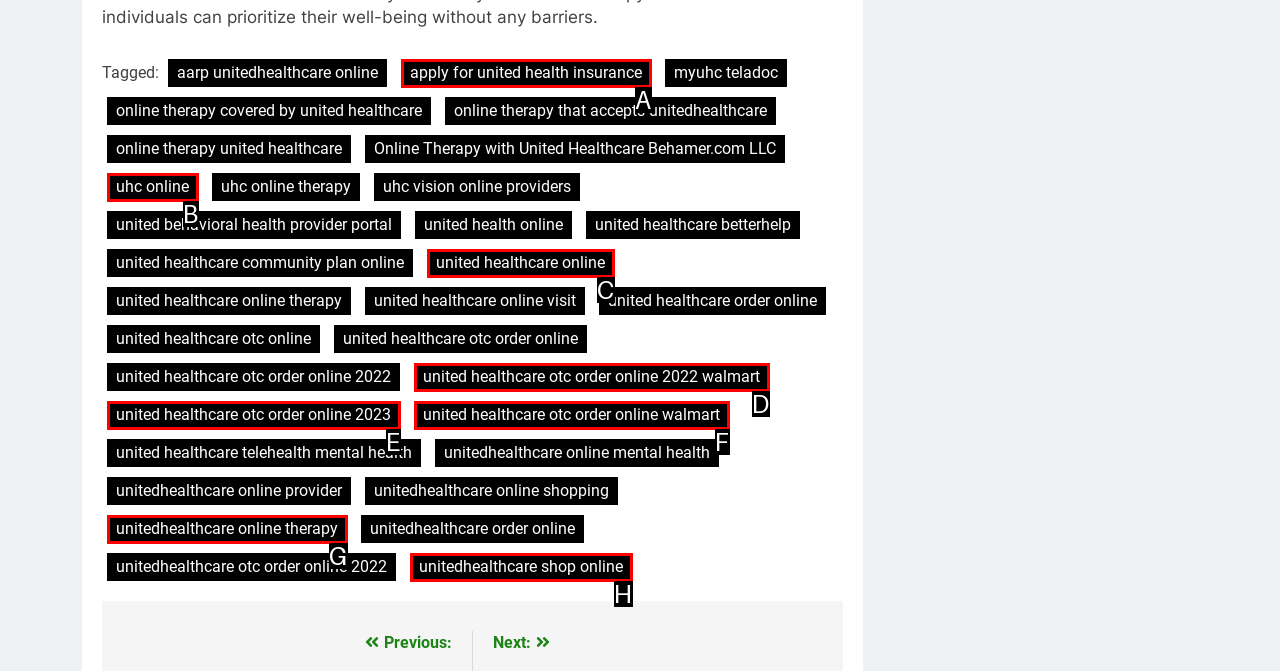Tell me the letter of the HTML element that best matches the description: unitedhealthcare shop online from the provided options.

H